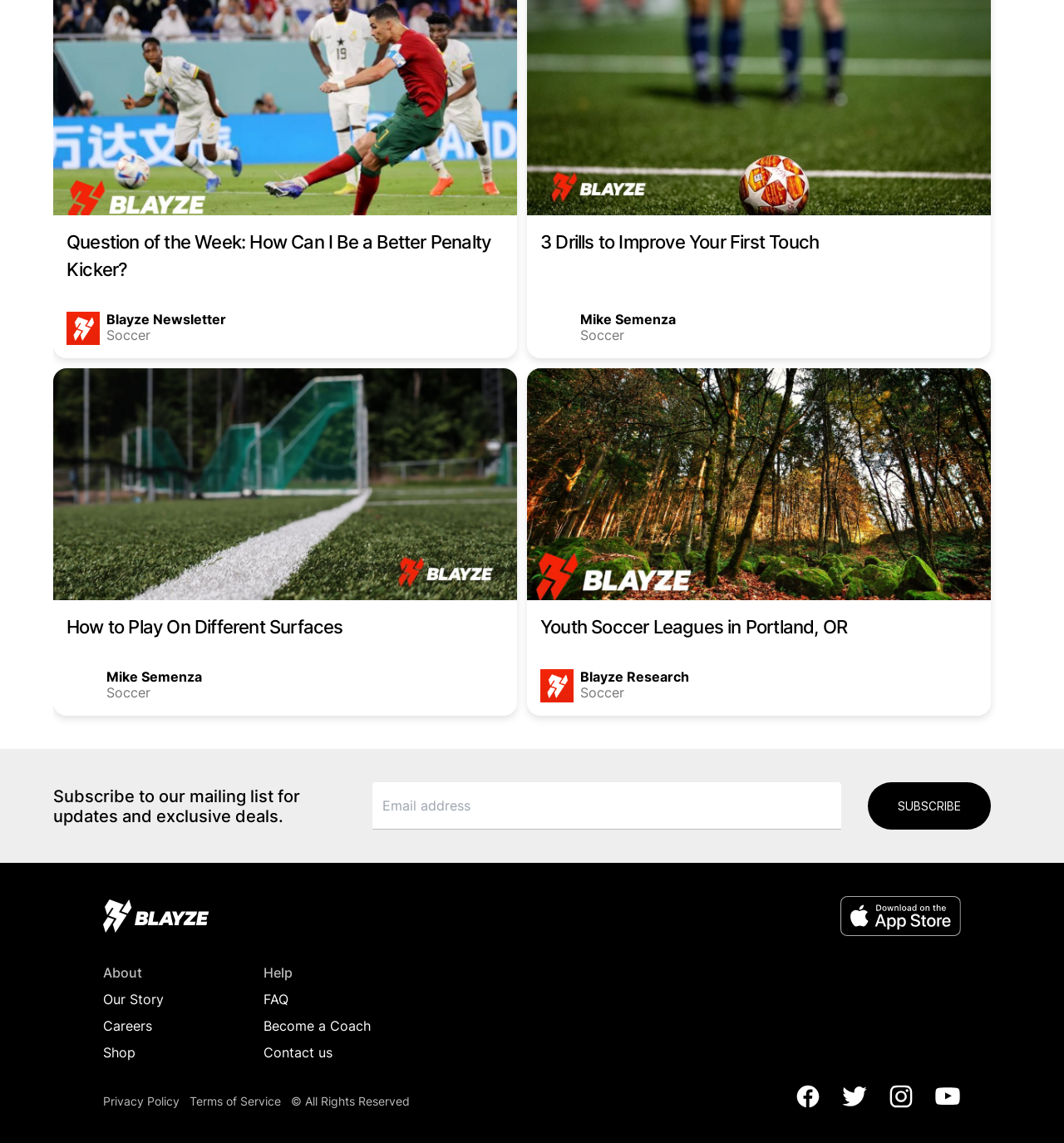Who is the author of the article '3 Drills to Improve Your First Touch'?
Provide a detailed and well-explained answer to the question.

The article '3 Drills to Improve Your First Touch' has a static text element 'Mike Semenza' below it, which suggests that Mike Semenza is the author of the article.